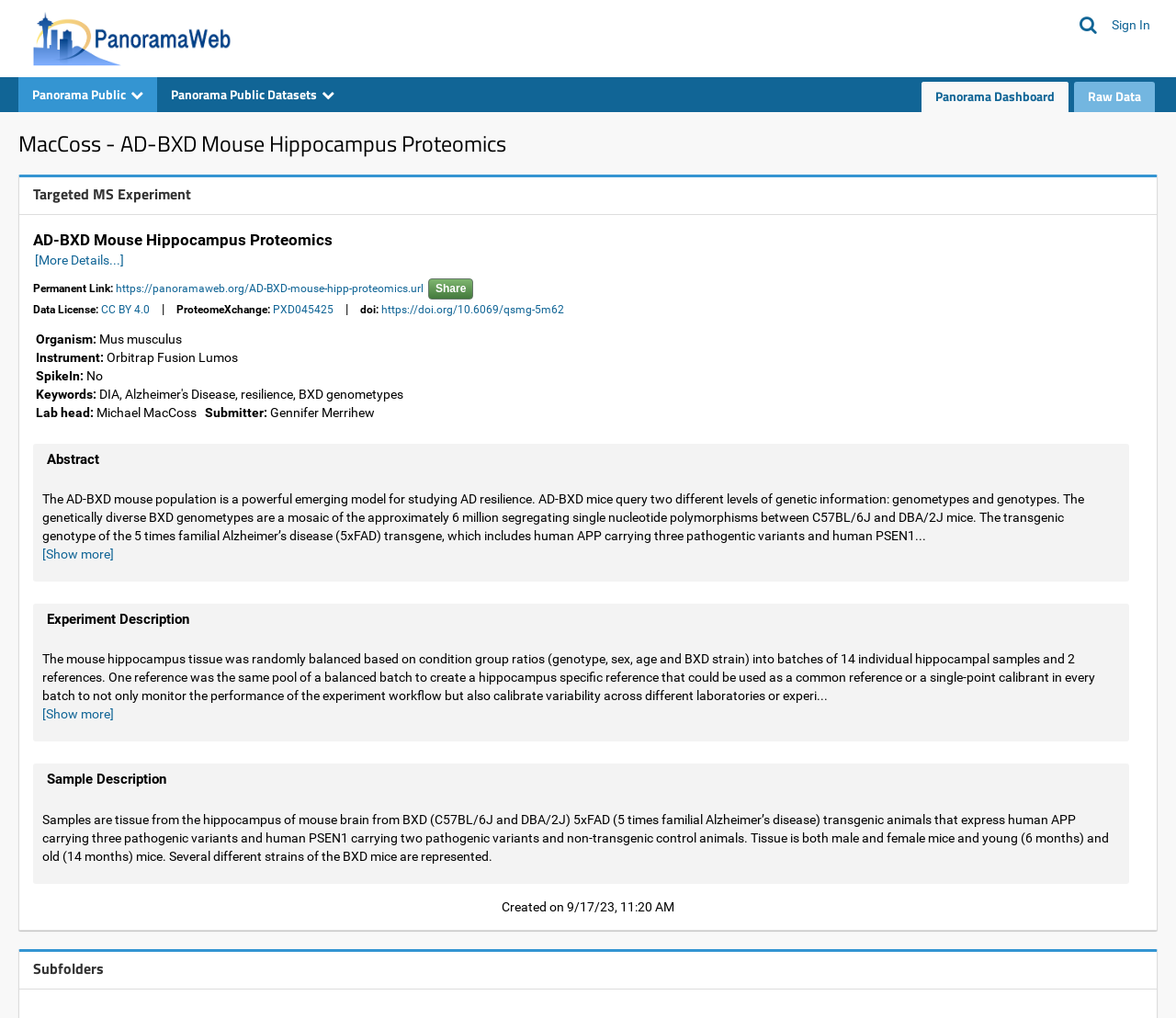Give an extensive and precise description of the webpage.

This webpage is a dashboard for a proteomics dataset, specifically the "MacCoss - AD-BXD Mouse Hippocampus Proteomics" dataset. At the top left, there is a logo and a link to "Panorama Public" alongside an image. On the top right, there are several links, including "Sign In" and two icons represented by "\uf002". 

Below the top section, there is a heading that displays the dataset name. Underneath, there are two links: "Targeted MS Experiment" and "[More Details...]". To the right of these links, there is a permanent link to the dataset and a "Share" button. 

The page then displays various metadata about the dataset, including the data license, ProteomeXchange ID, DOI, organism, instrument, and spike-in information. 

Following this, there are three sections: "Abstract", "Experiment Description", and "Sample Description". Each section has a brief summary, with the option to "[Show more]" for more detailed information. The abstract describes the AD-BXD mouse population as a model for studying Alzheimer's disease resilience. The experiment description explains the sample preparation and batching process. The sample description details the tissue samples used, including the mouse strains, ages, and sexes.

At the bottom of the page, there is a "Subfolders" heading, and a note indicating that the dataset was created on September 17, 2023, at 11:20 AM.